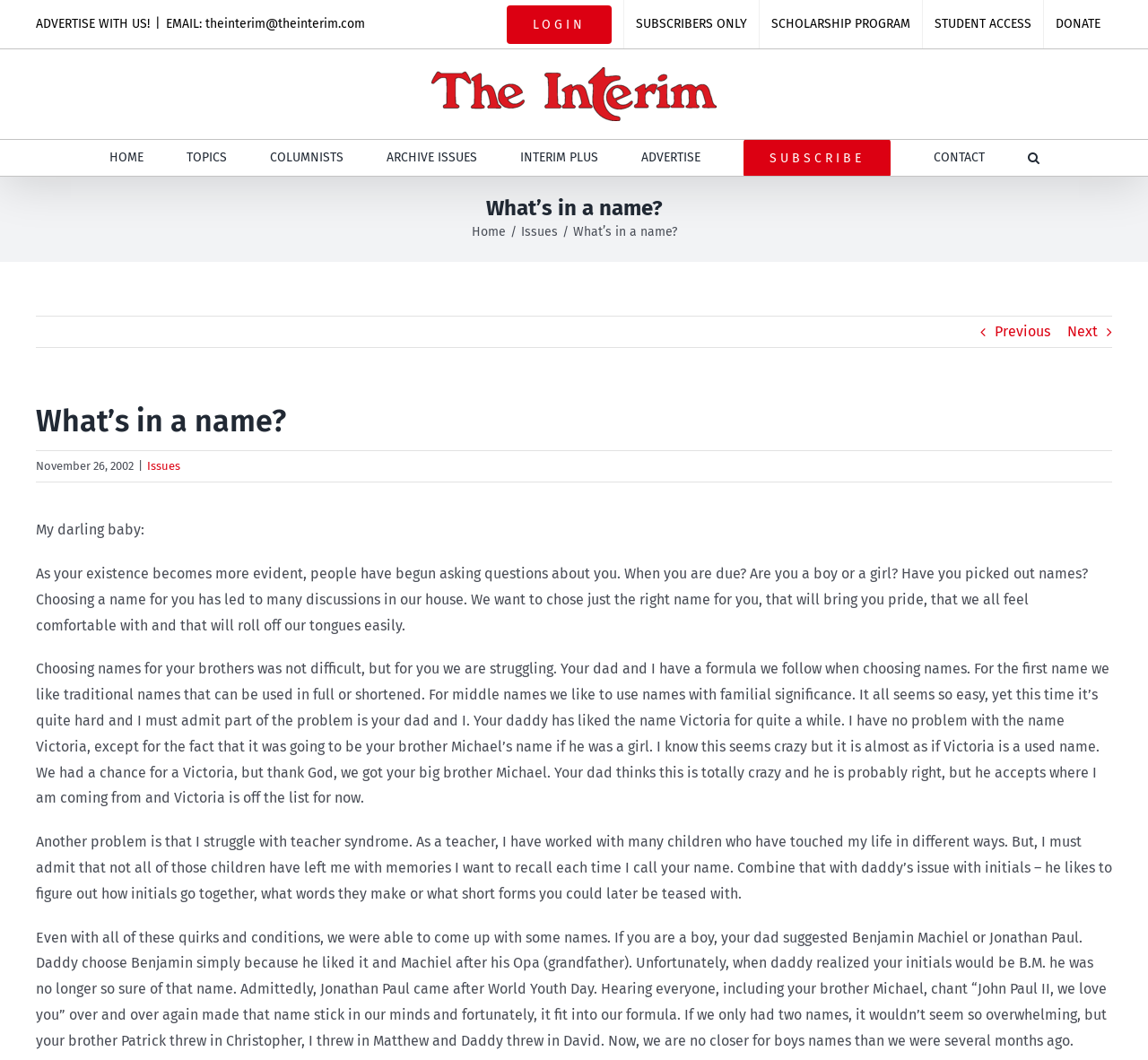Using the provided description: "aria-label="Search" title="Search"", find the bounding box coordinates of the corresponding UI element. The output should be four float numbers between 0 and 1, in the format [left, top, right, bottom].

[0.895, 0.132, 0.905, 0.166]